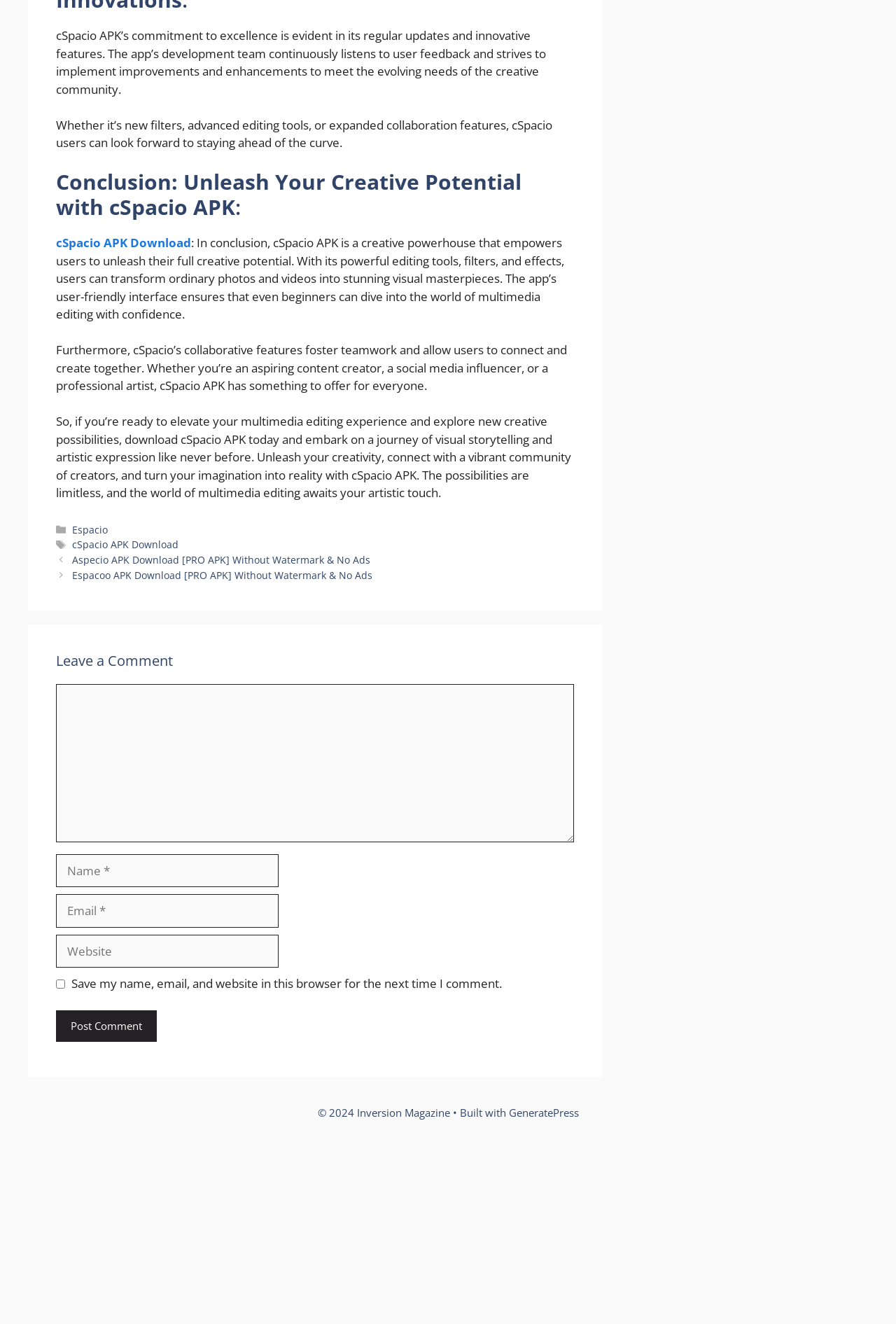Locate the UI element that matches the description parent_node: Comment name="email" placeholder="Email *" in the webpage screenshot. Return the bounding box coordinates in the format (top-left x, top-left y, bottom-right x, bottom-right y), with values ranging from 0 to 1.

[0.062, 0.676, 0.311, 0.701]